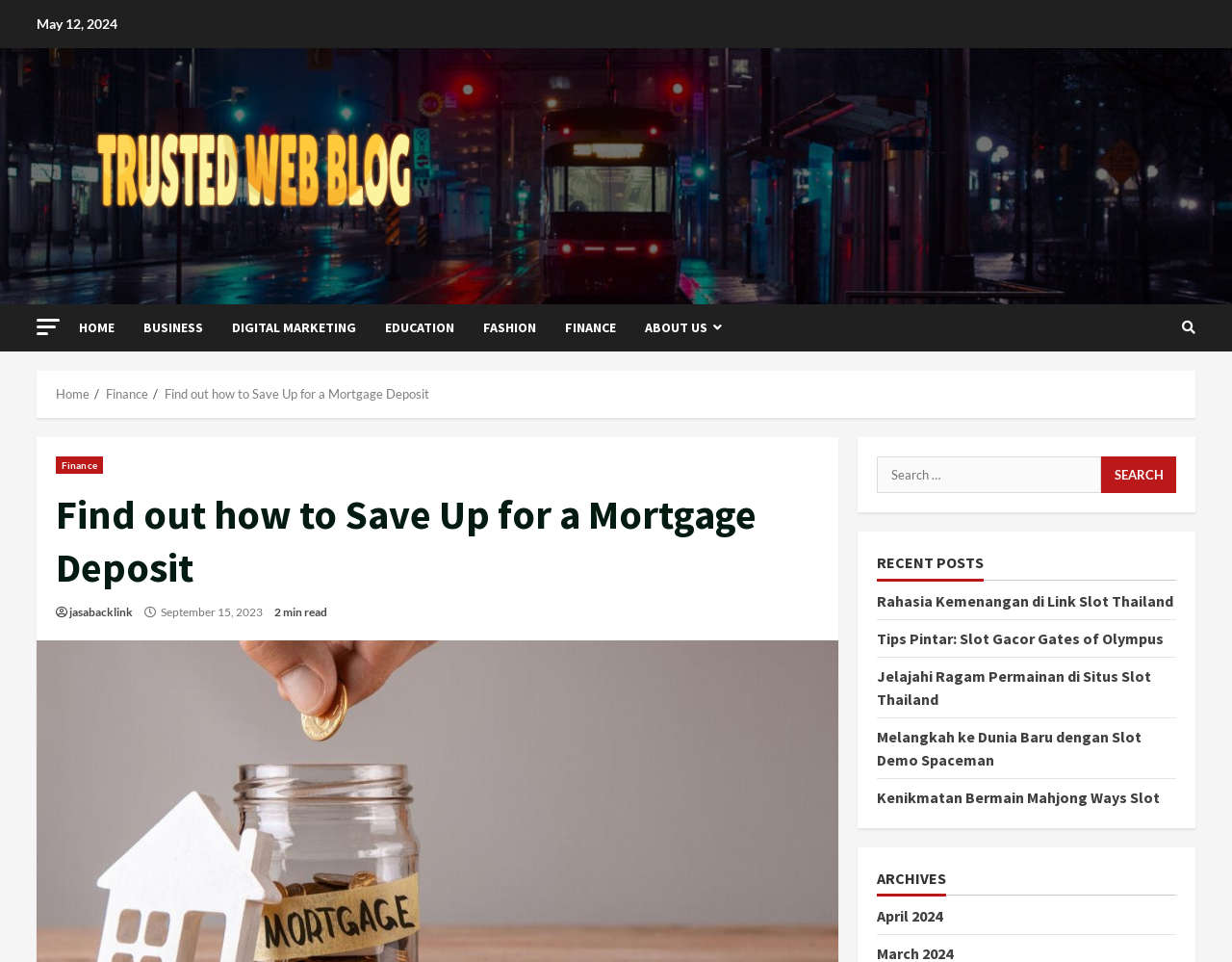Generate a comprehensive description of the webpage.

The webpage appears to be a blog or article page from HouseMaintenanceCo.com, with a focus on the topic of saving up for a mortgage deposit. At the top left, there is a date "May 12, 2024" and a link to the website's homepage. Below this, there is a navigation menu with links to various categories such as HOME, BUSINESS, DIGITAL MARKETING, EDUCATION, FASHION, FINANCE, and ABOUT US.

To the right of the navigation menu, there is a breadcrumbs section showing the current page's location in the website's hierarchy, with links to the Home and Finance categories. Below this, there is a header section with a link to the Finance category and a heading that reads "Find out how to Save Up for a Mortgage Deposit". This heading is followed by a link to "jasabacklink", a publication date "September 15, 2023", and an estimated reading time of "2 min read".

On the right side of the page, there is a search bar with a label "Search for:" and a button to submit the search query. Below this, there is a section titled "RECENT POSTS" with links to several articles, including "Rahasia Kemenangan di Link Slot Thailand", "Tips Pintar: Slot Gacor Gates of Olympus", and others. Further down, there is a section titled "ARCHIVES" with a link to "April 2024".